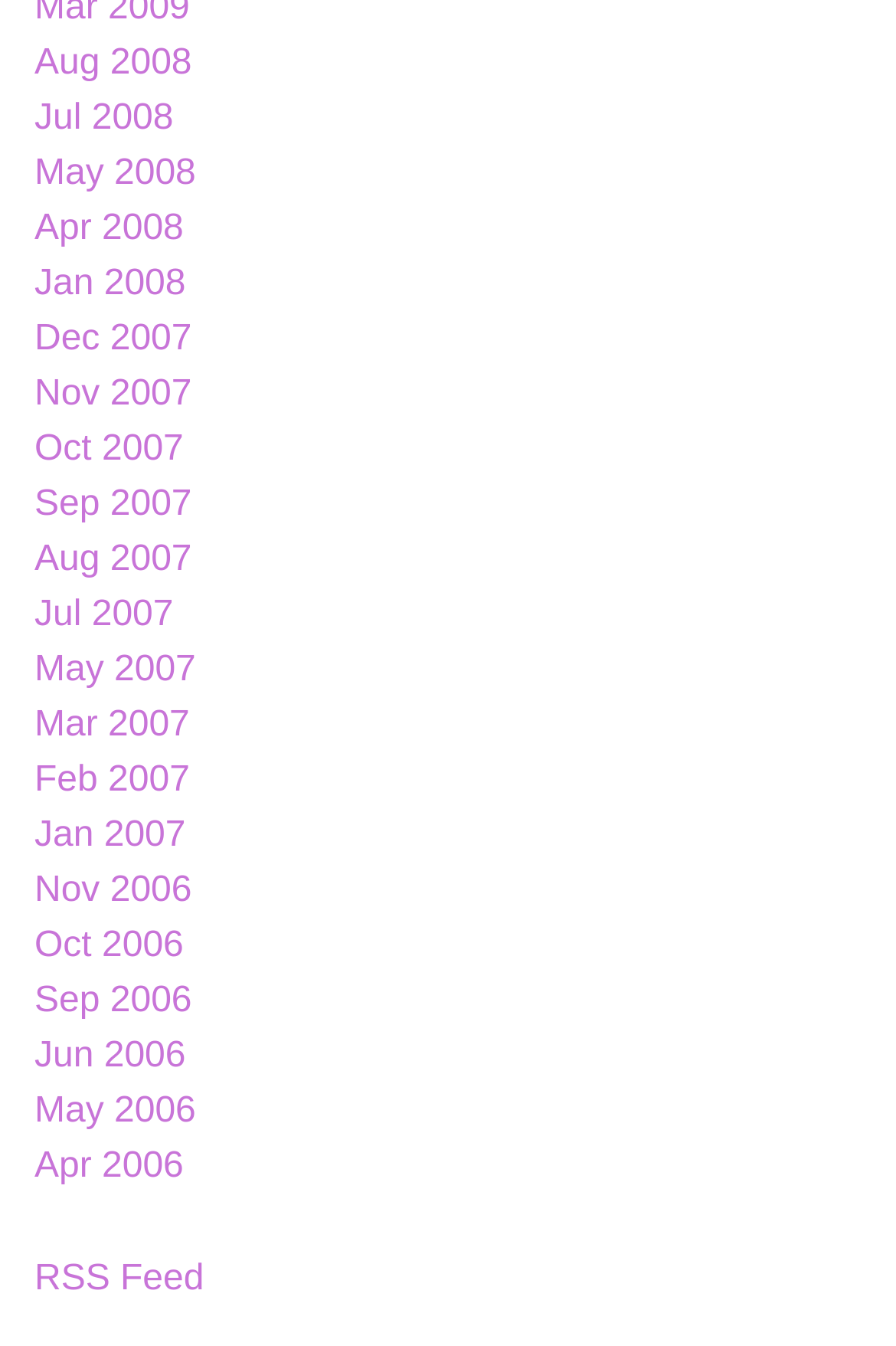Determine the bounding box coordinates of the clickable region to carry out the instruction: "View archives from Jul 2007".

[0.038, 0.438, 0.962, 0.479]